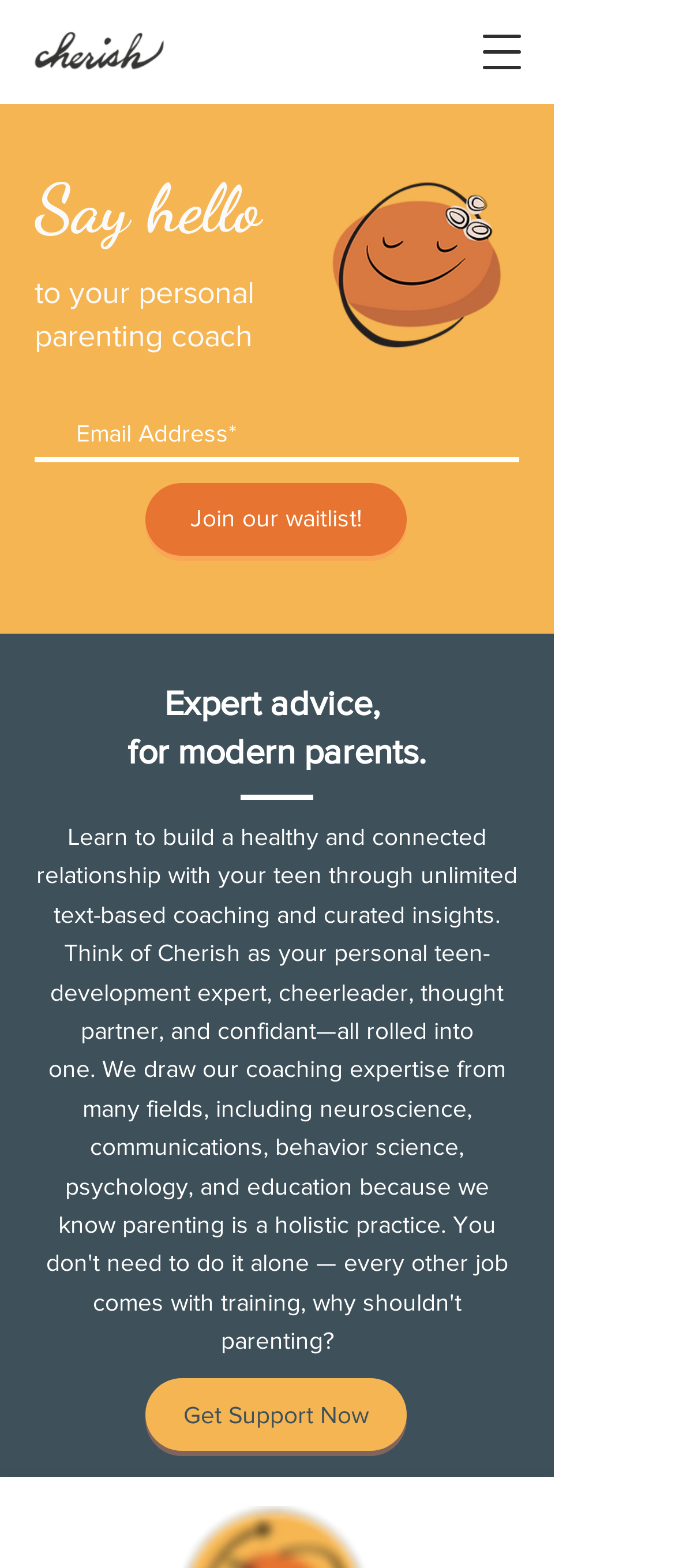What is the topic of the expert advice mentioned on the page?
Give a single word or phrase as your answer by examining the image.

Parenting